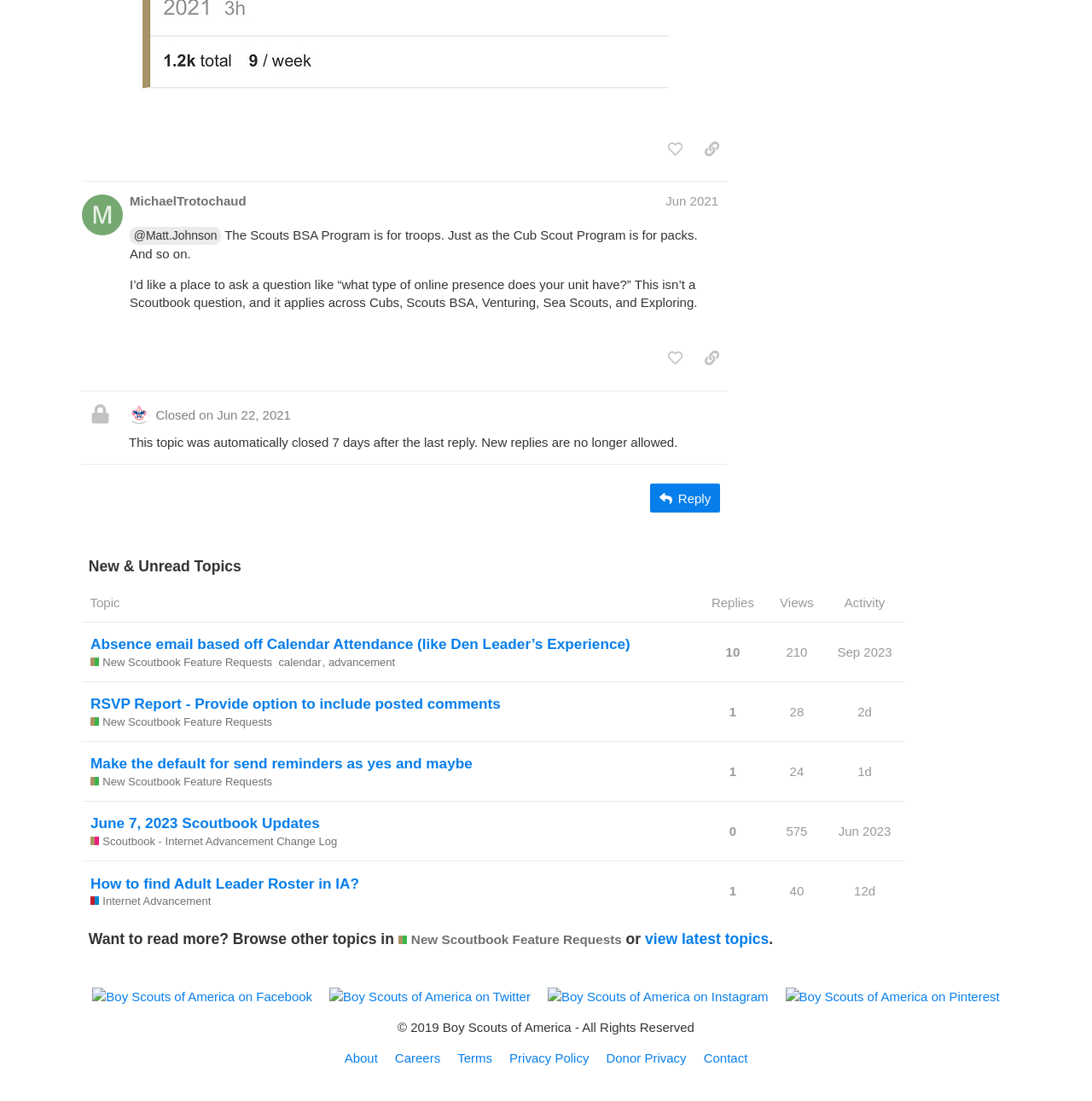How many posts are displayed on this page?
Based on the screenshot, answer the question with a single word or phrase.

5